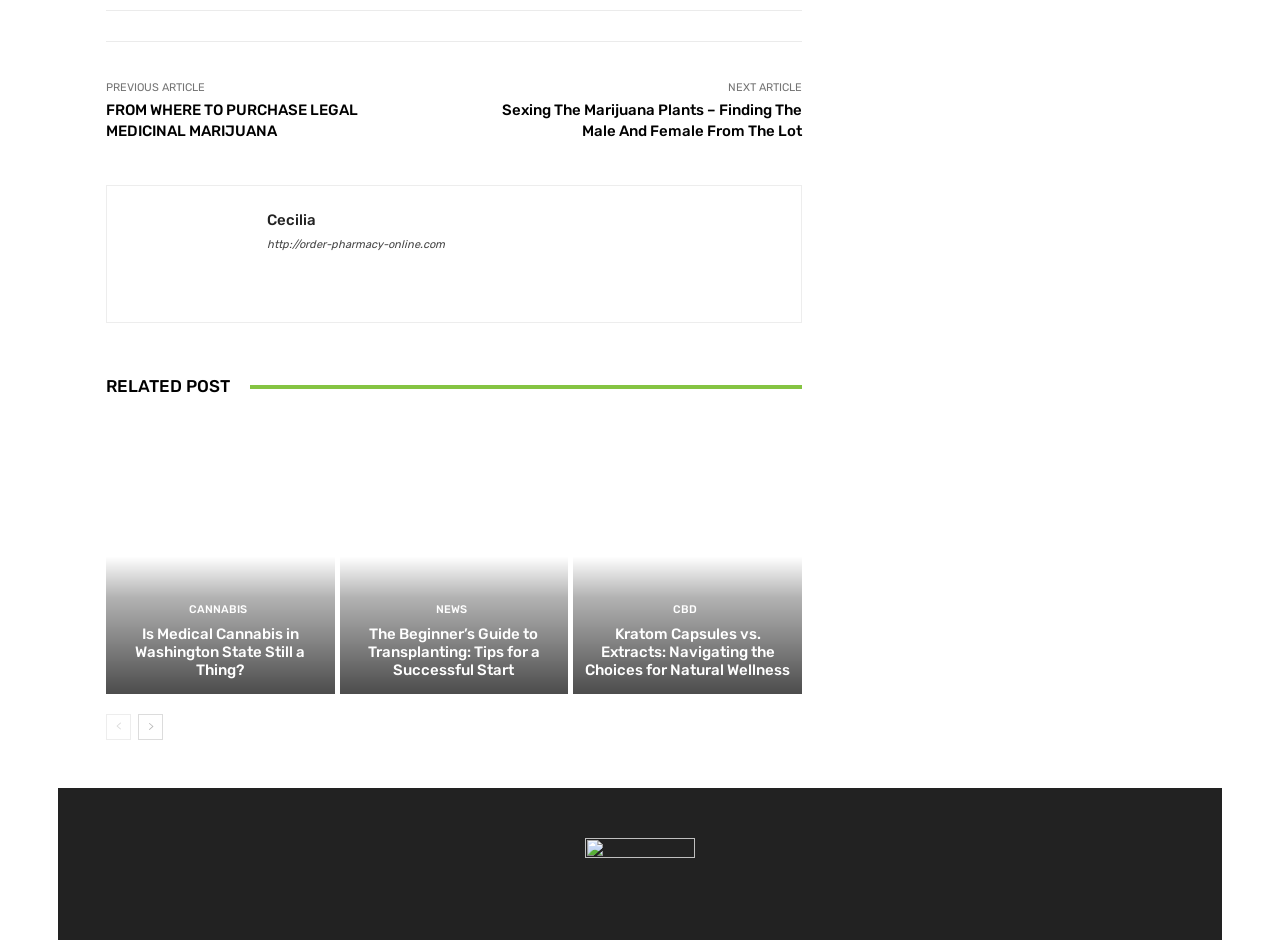Find the bounding box coordinates for the area that should be clicked to accomplish the instruction: "Click on the previous article".

[0.083, 0.086, 0.16, 0.1]